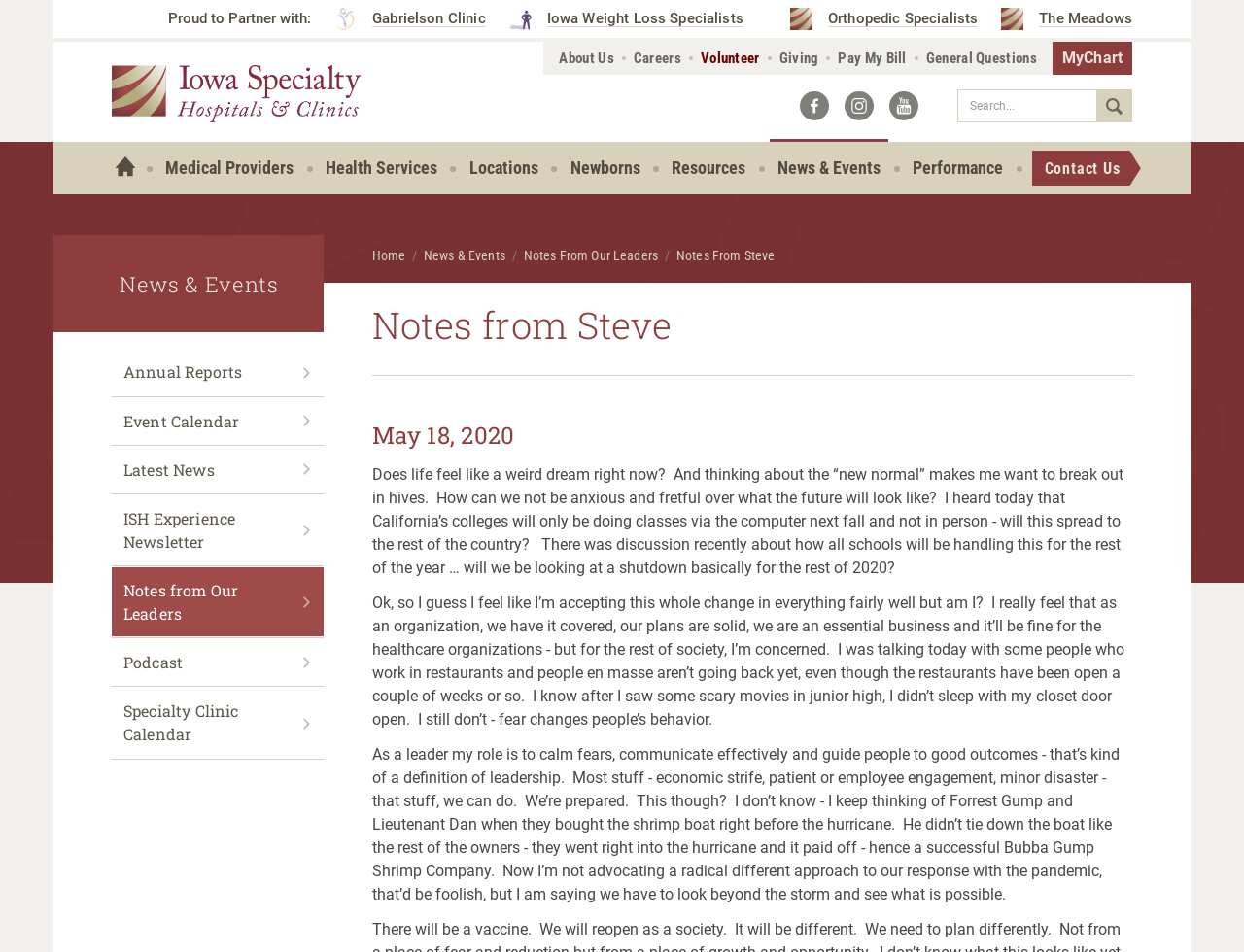Pinpoint the bounding box coordinates for the area that should be clicked to perform the following instruction: "Search the whole website".

[0.882, 0.094, 0.909, 0.129]